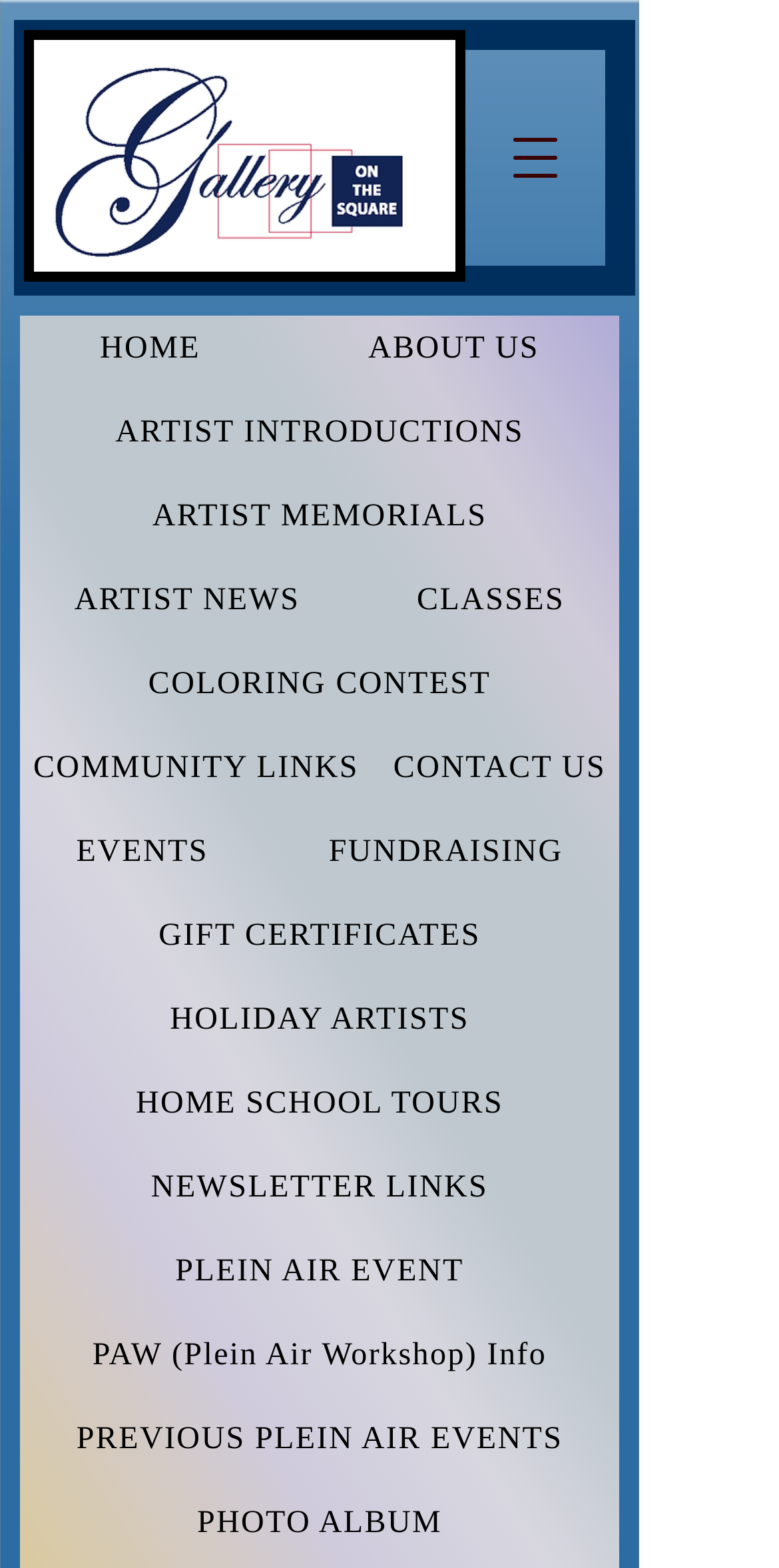Write an extensive caption that covers every aspect of the webpage.

The webpage is about Sue Gillock, an artist, and her gallery, Gallery on the Square. At the top left, there is a link to an unknown destination. Next to it, on the top right, is a button to open a navigation menu. 

When the navigation menu is opened, a list of links appears, starting from the top left. The links are organized vertically, with the first link being "HOME", followed by "ABOUT US", "ARTIST INTRODUCTIONS", and so on, all the way down to "PHOTO ALBUM" at the bottom. Some of these links, such as "ARTIST INTRODUCTIONS", "CLASSES", "GIFT CERTIFICATES", have a dropdown menu. 

The links are densely packed, with no clear separation or grouping, giving the impression of a comprehensive menu that covers various aspects of the artist and the gallery.